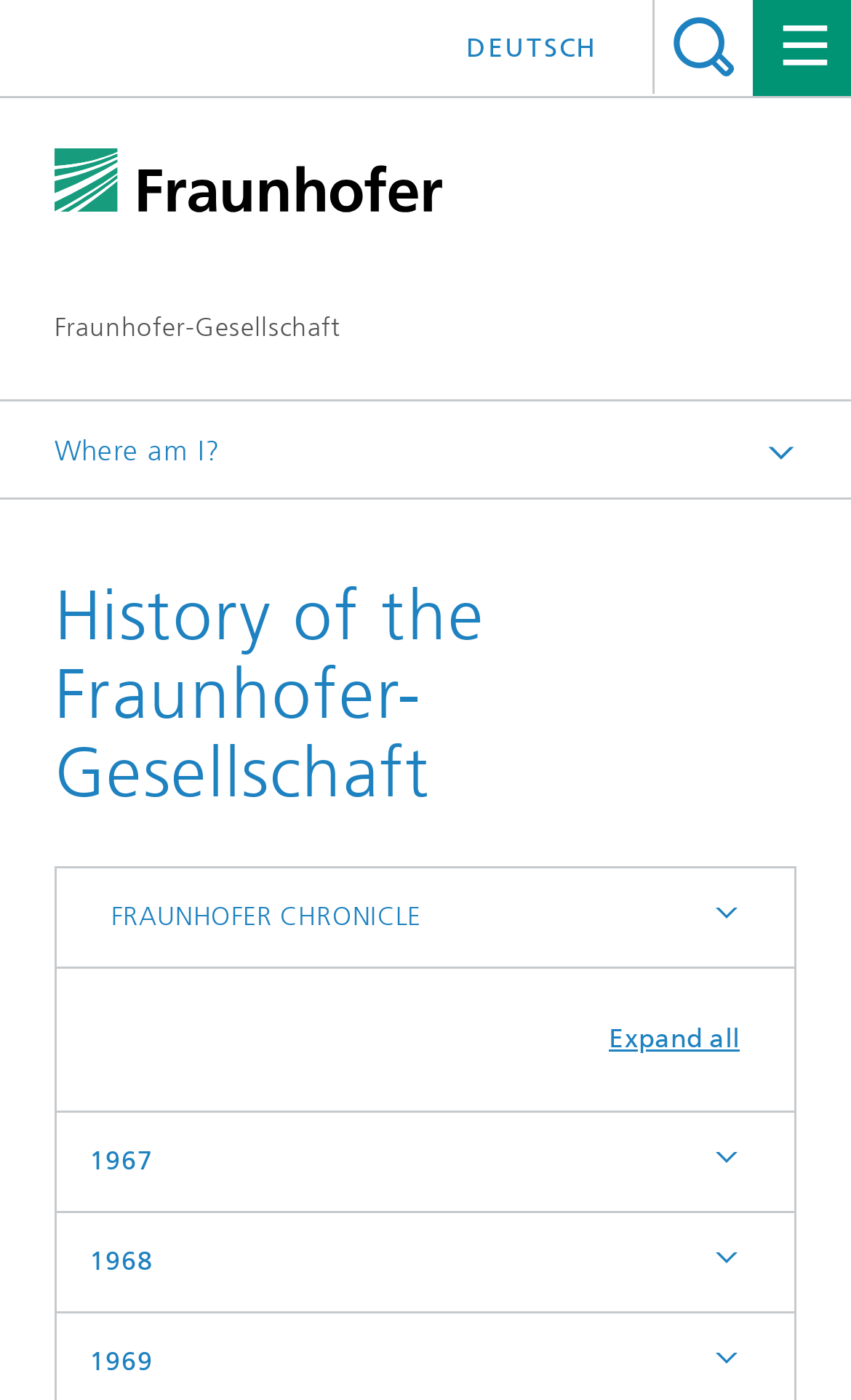Locate the bounding box coordinates of the clickable part needed for the task: "Click the Modern Man Editor link".

None